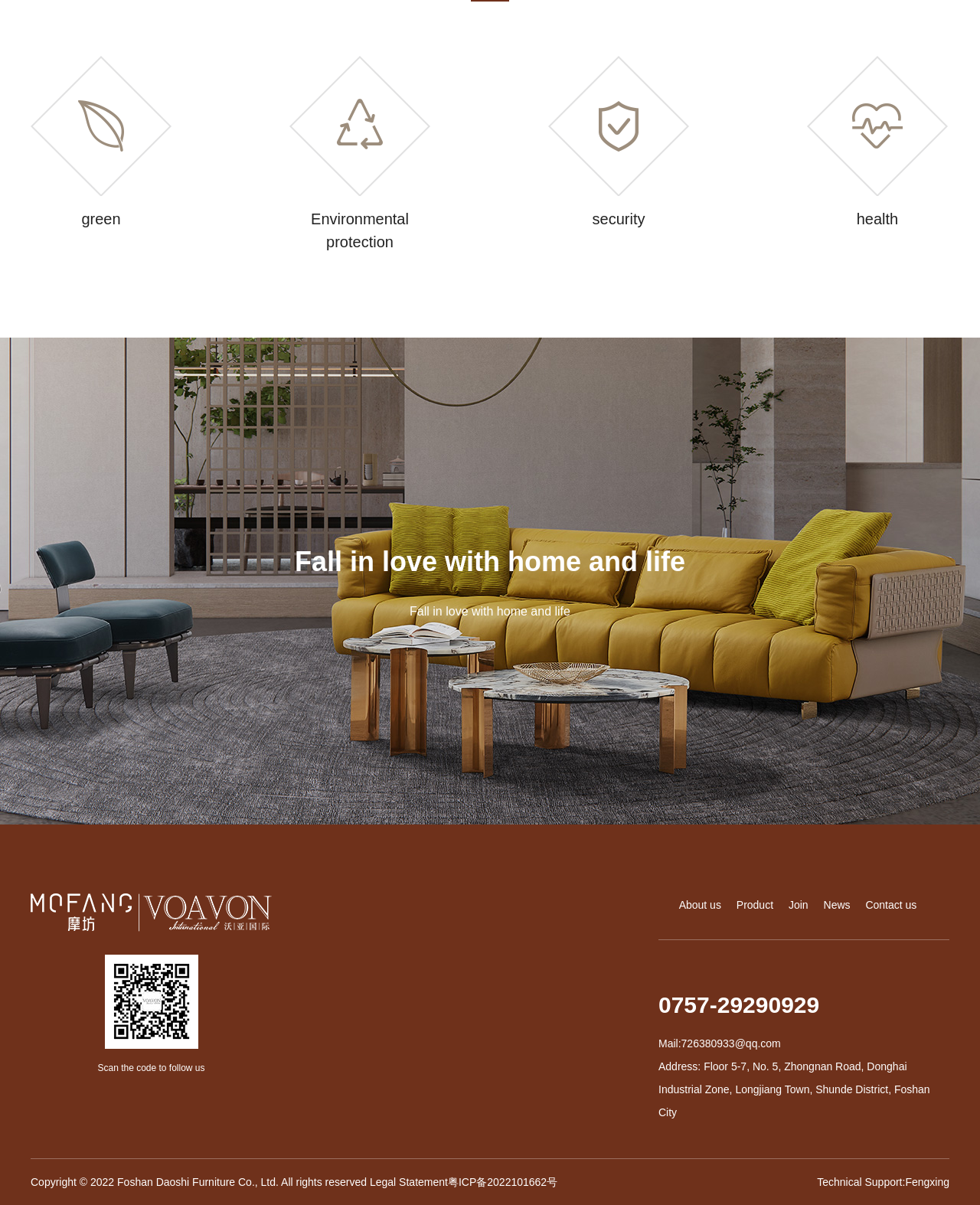Predict the bounding box of the UI element based on the description: "粤ICP备2022101662号". The coordinates should be four float numbers between 0 and 1, formatted as [left, top, right, bottom].

[0.457, 0.976, 0.569, 0.986]